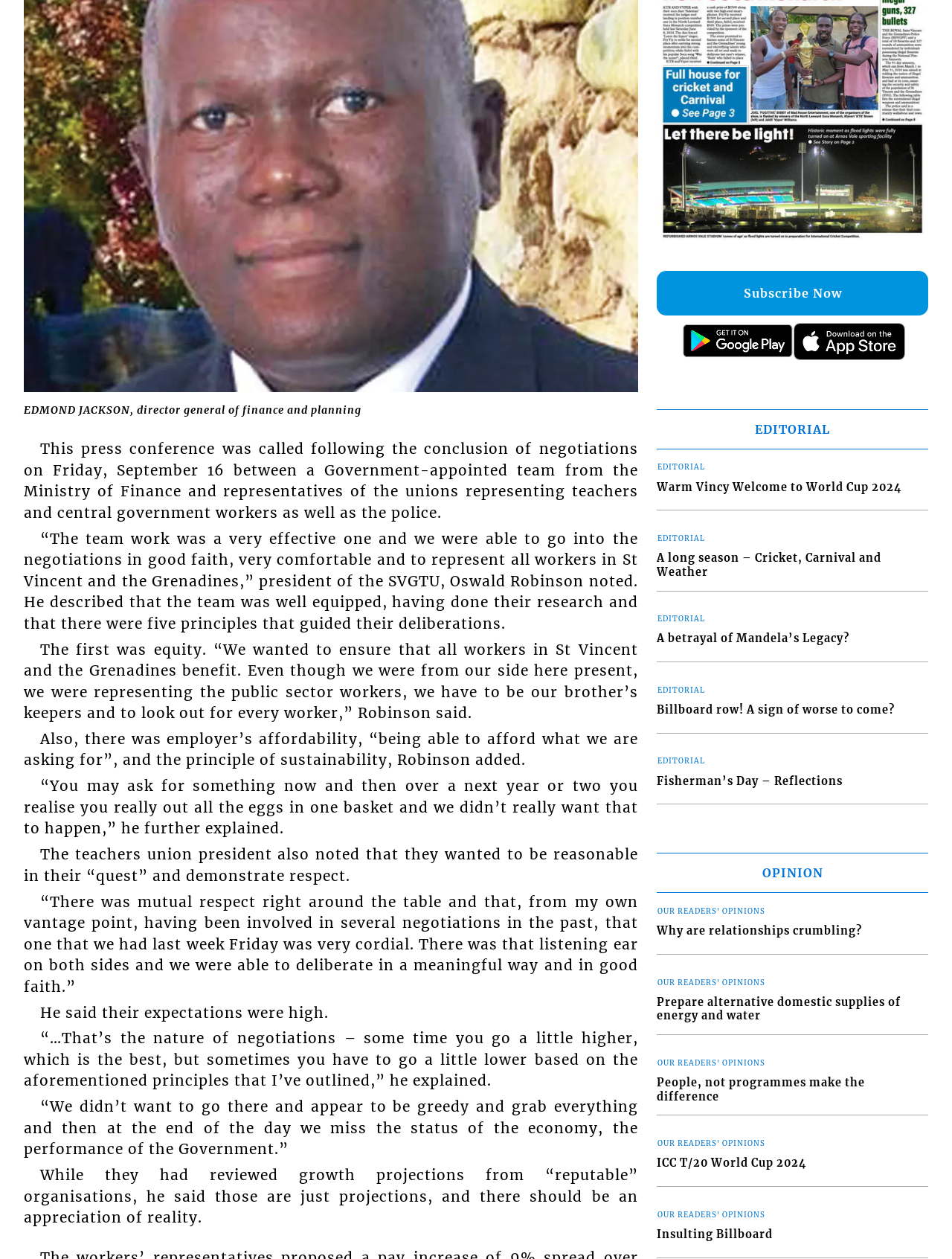What is the purpose of the link 'Subscribe Now'?
Look at the image and answer the question using a single word or phrase.

To subscribe to a service